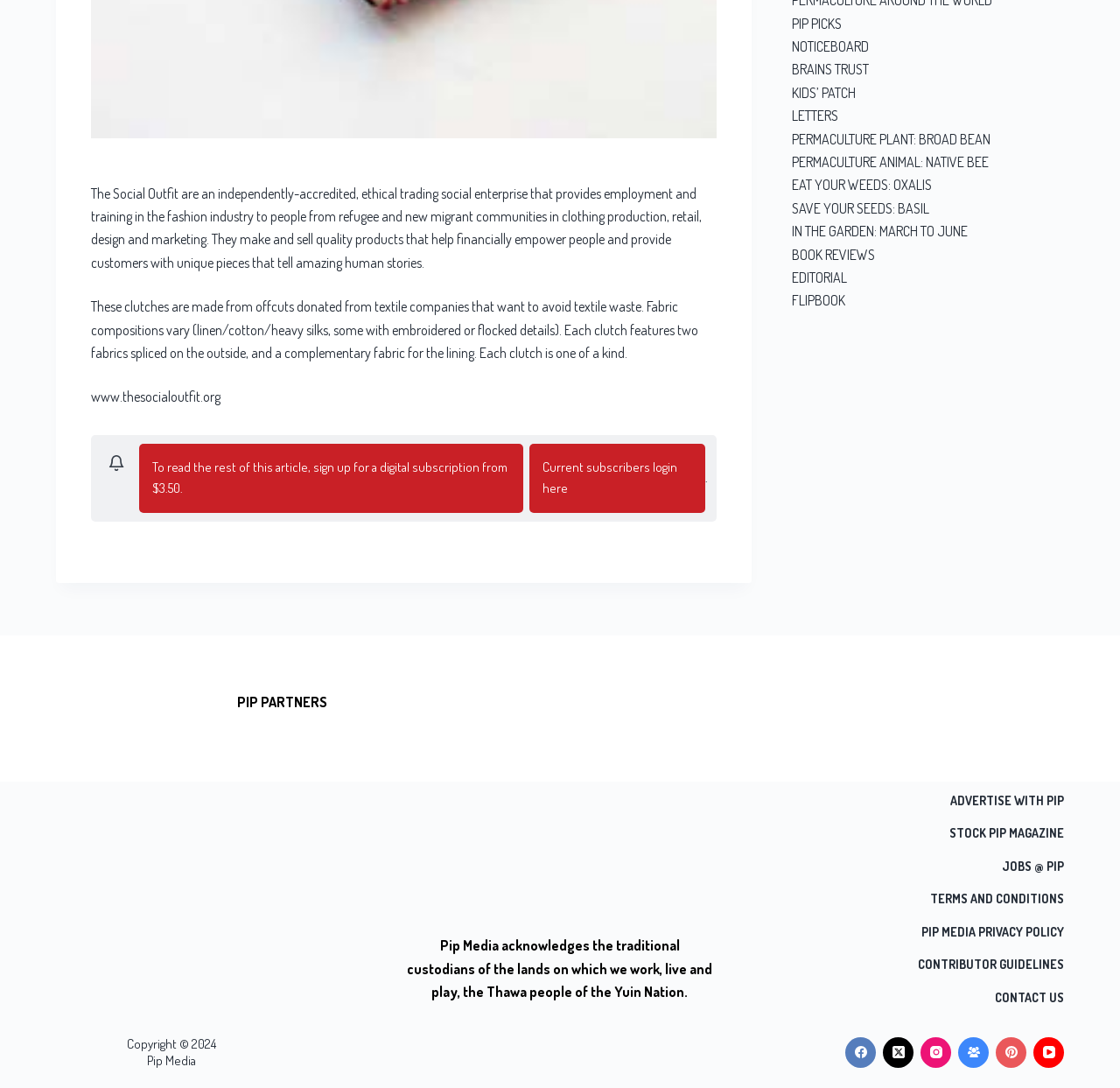What is the purpose of the clutches made by The Social Outfit?
Use the screenshot to answer the question with a single word or phrase.

Reduce textile waste